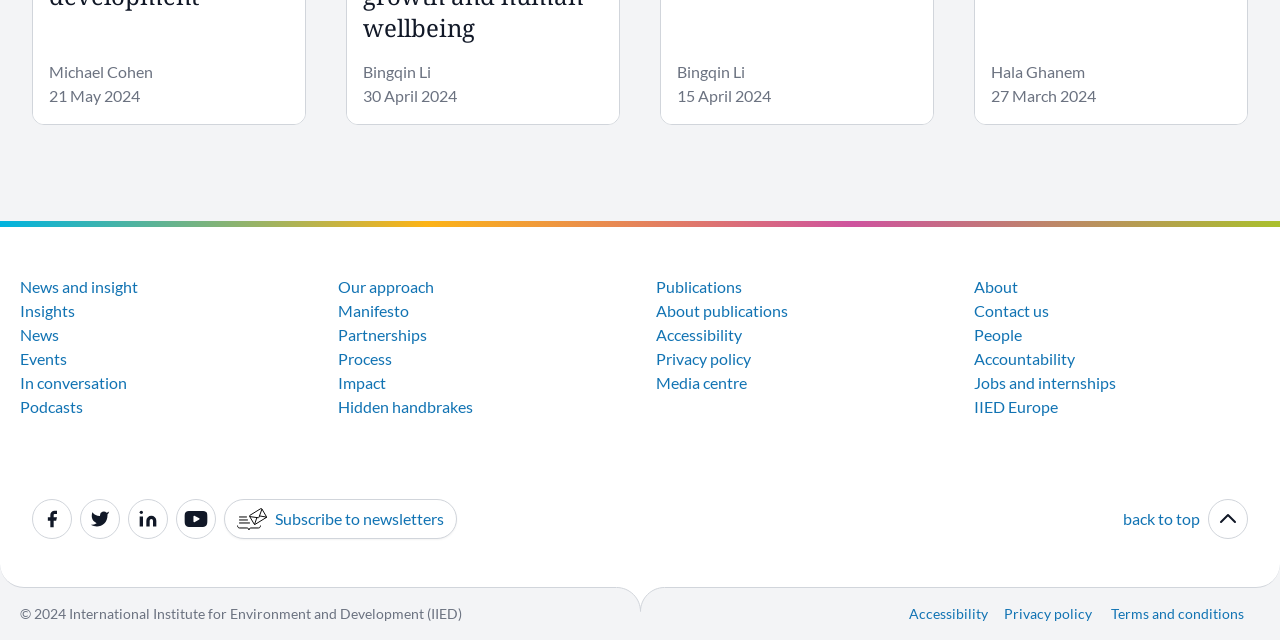Determine the bounding box coordinates of the clickable element to complete this instruction: "View Insights". Provide the coordinates in the format of four float numbers between 0 and 1, [left, top, right, bottom].

[0.016, 0.47, 0.059, 0.499]